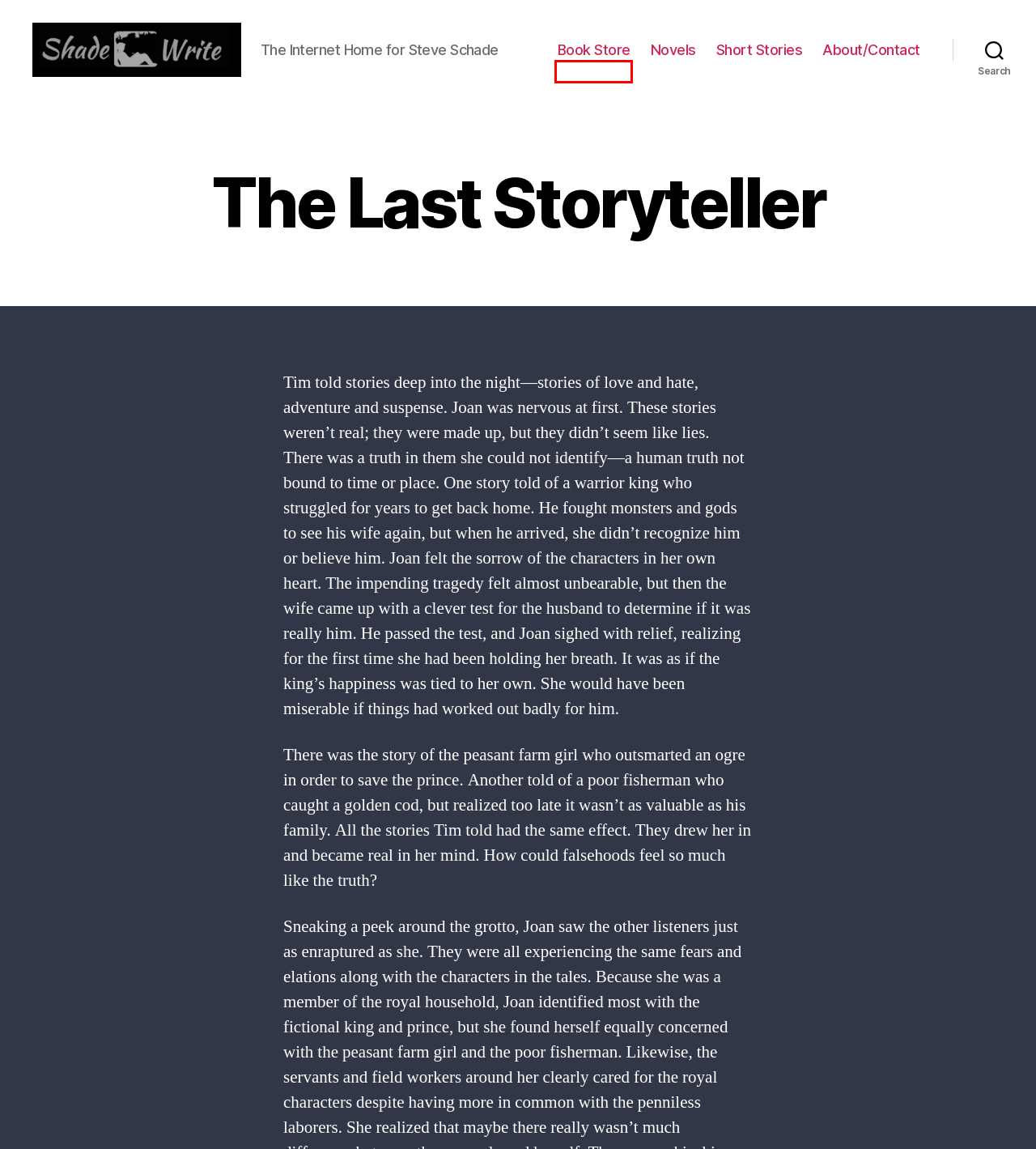Given a screenshot of a webpage with a red bounding box, please pick the webpage description that best fits the new webpage after clicking the element inside the bounding box. Here are the candidates:
A. Book Store – ShadeWrite
B. ShadeWrite – The Internet Home for Steve Schade
C. The Last Storyteller – Page 7 – ShadeWrite
D. Novels – ShadeWrite
E. About/Contact – ShadeWrite
F. Short Stories – ShadeWrite
G. The Last Storyteller – Page 2 – ShadeWrite
H. Past Light – ShadeWrite

A